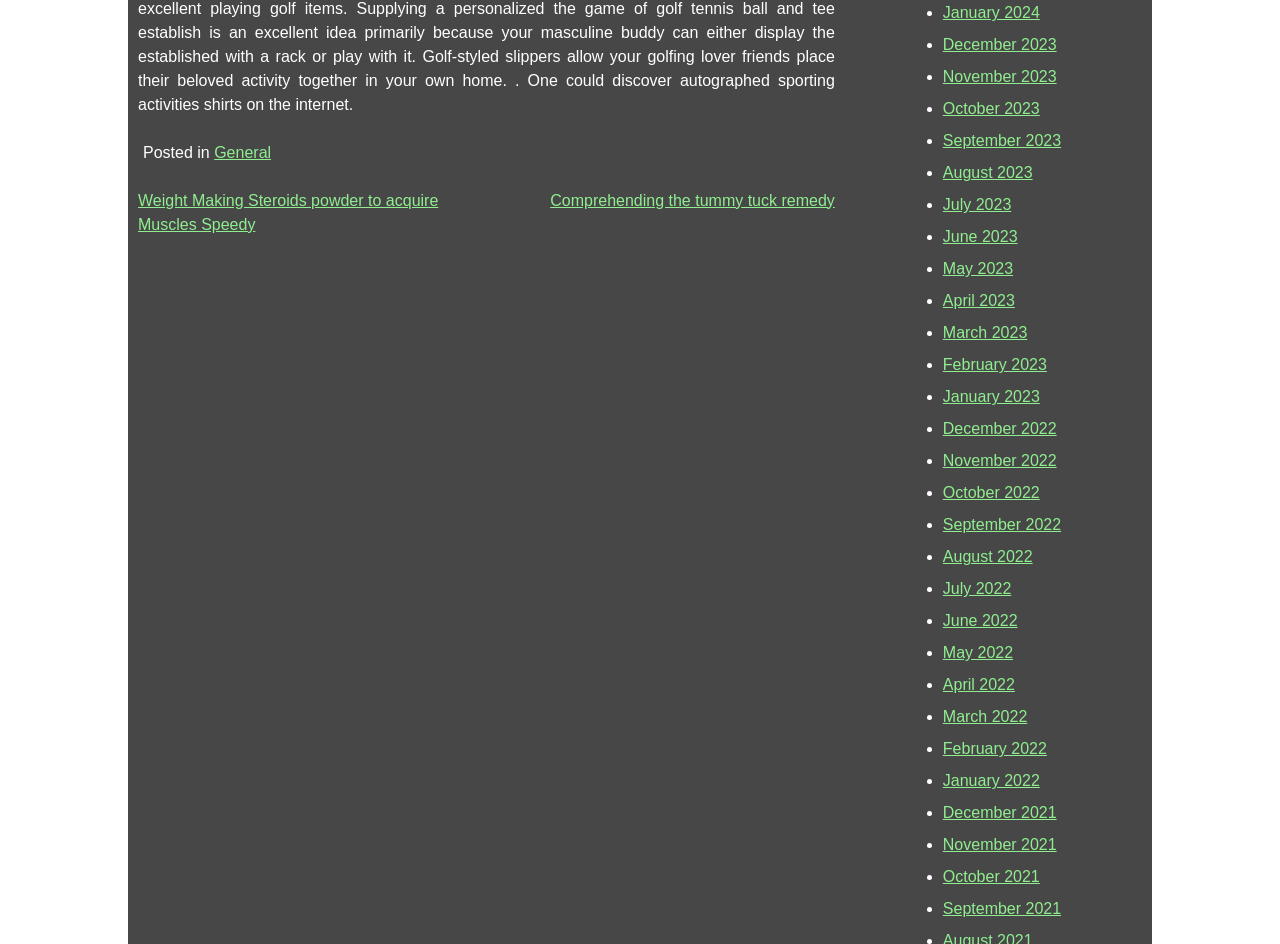Can you find the bounding box coordinates of the area I should click to execute the following instruction: "Click on the 'Cam' link"?

None